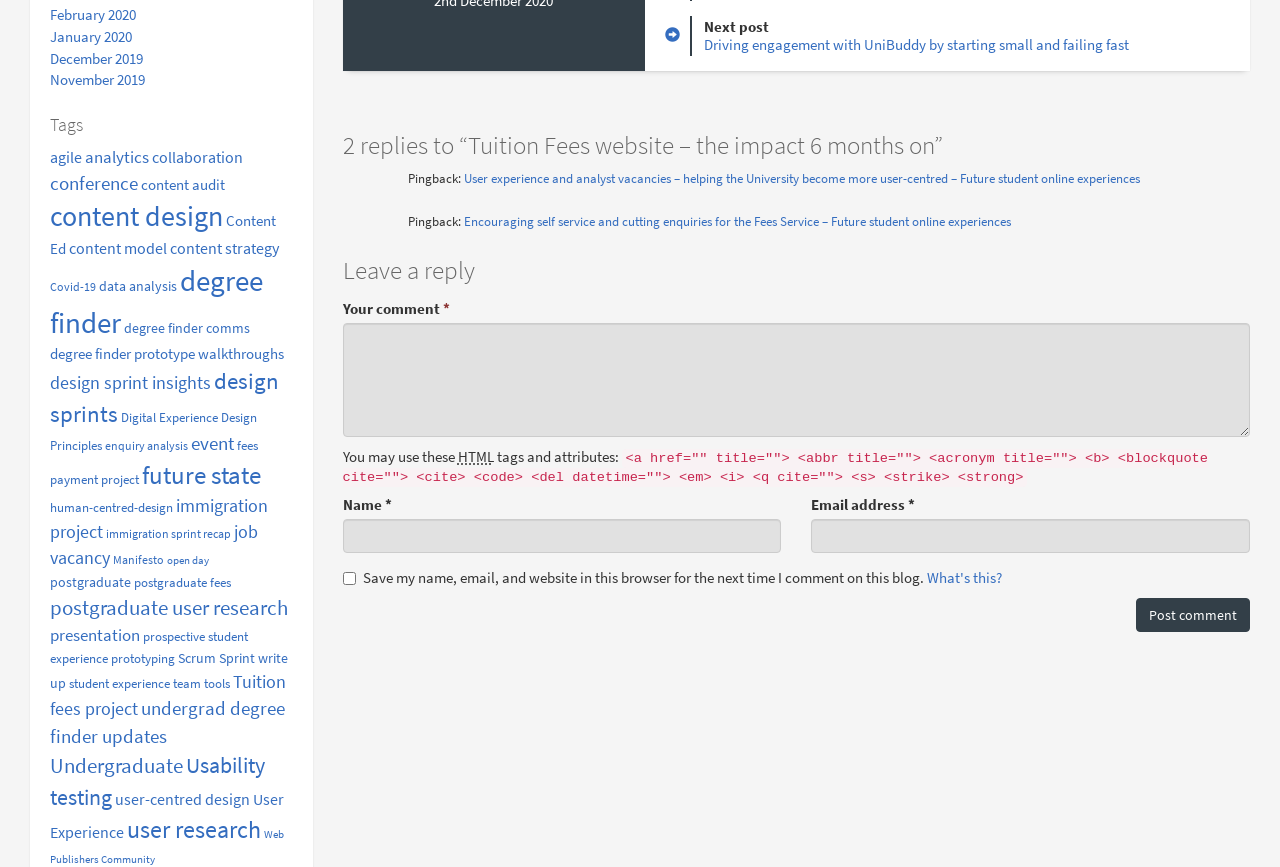Please provide a brief answer to the following inquiry using a single word or phrase:
What is the text of the heading that mentions 'Tuition Fees website'?

2 replies to “Tuition Fees website – the impact 6 months on”